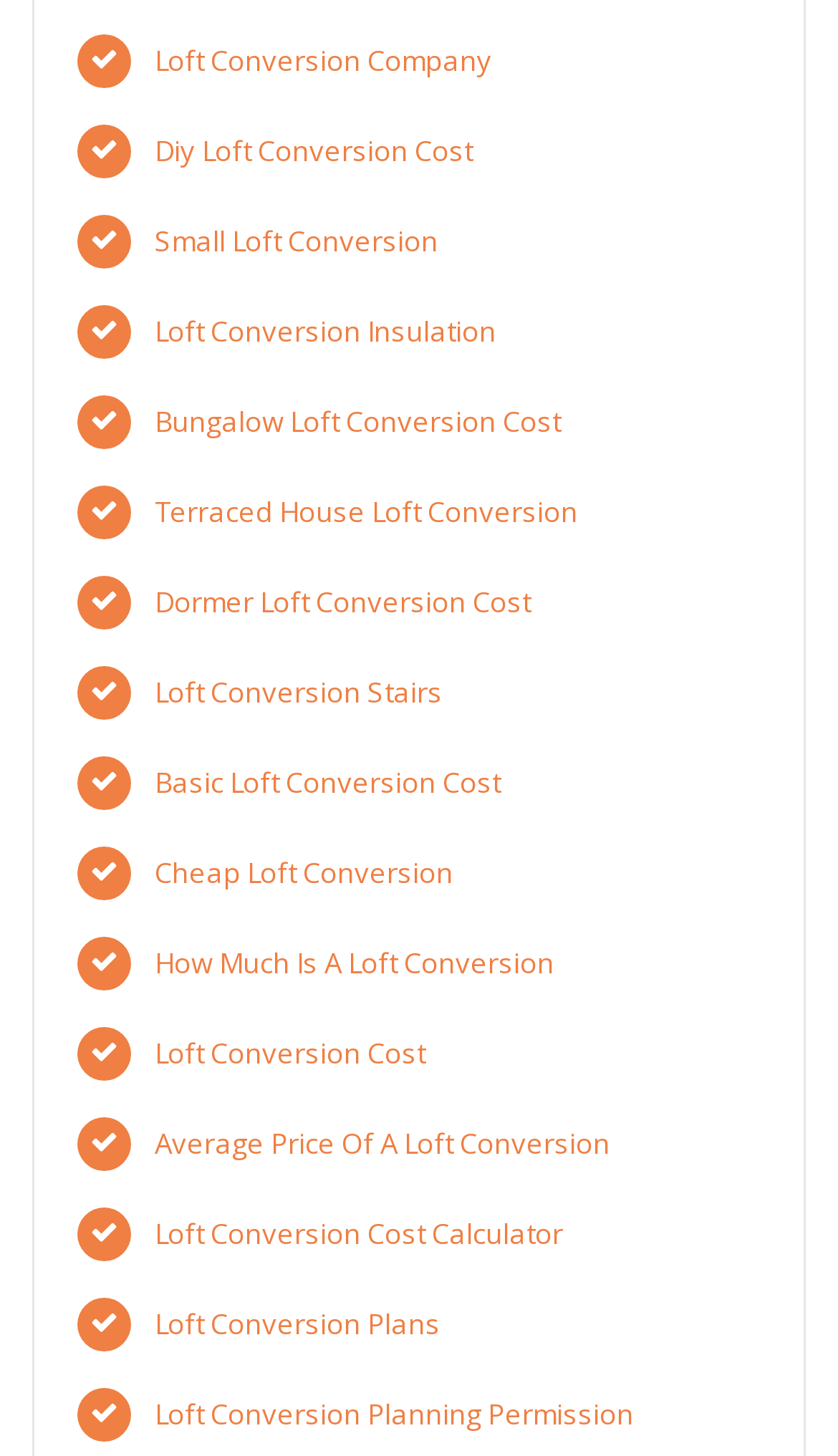What is the main topic of this webpage?
Look at the screenshot and respond with one word or a short phrase.

Loft Conversion